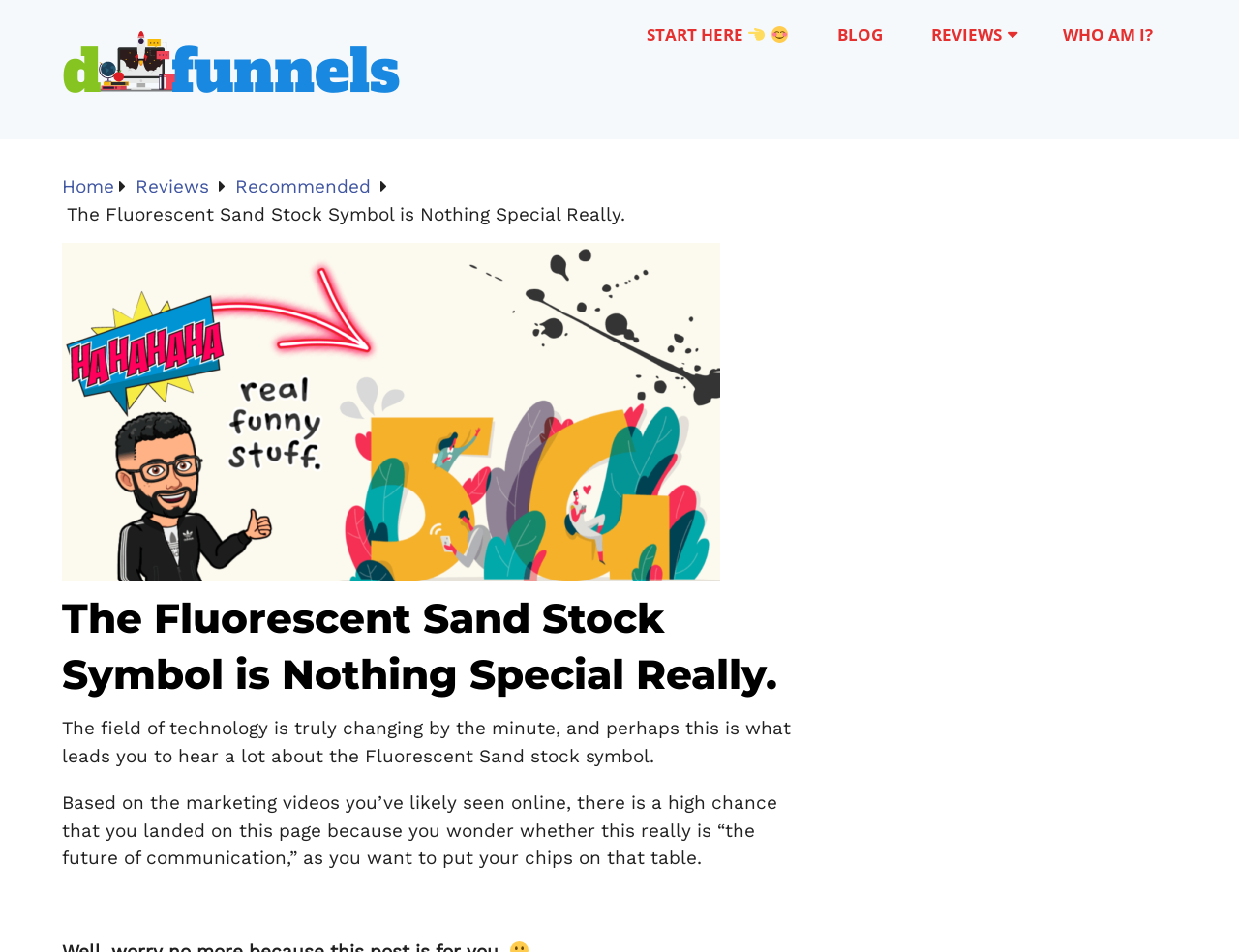Analyze the image and provide a detailed answer to the question: What is the topic of the webpage?

The topic of the webpage can be inferred from the heading 'The Fluorescent Sand Stock Symbol is Nothing Special Really.' and the text that follows, which discusses the Fluorescent Sand stock symbol.